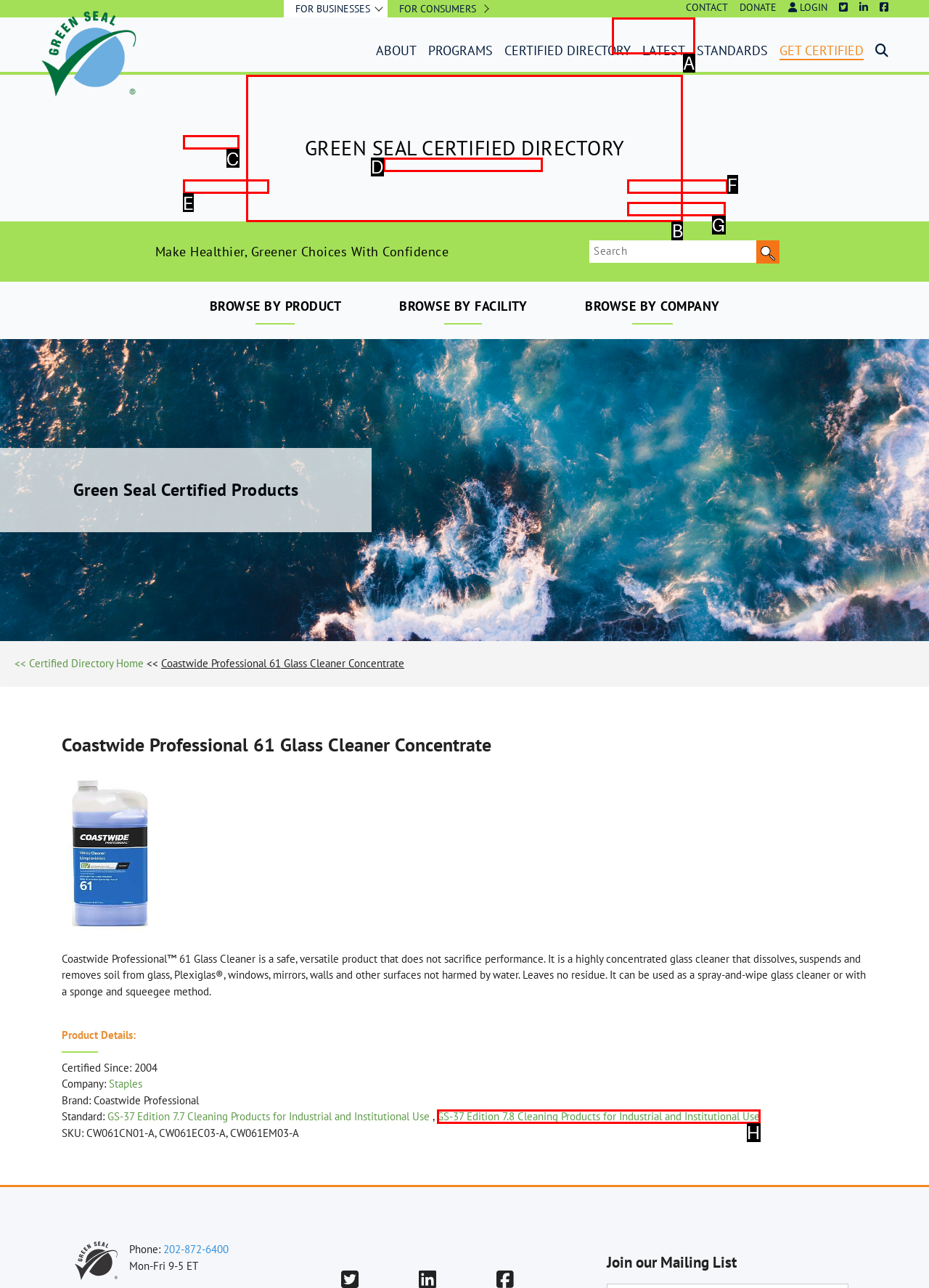Based on the task: Donate to Green Seal, which UI element should be clicked? Answer with the letter that corresponds to the correct option from the choices given.

A